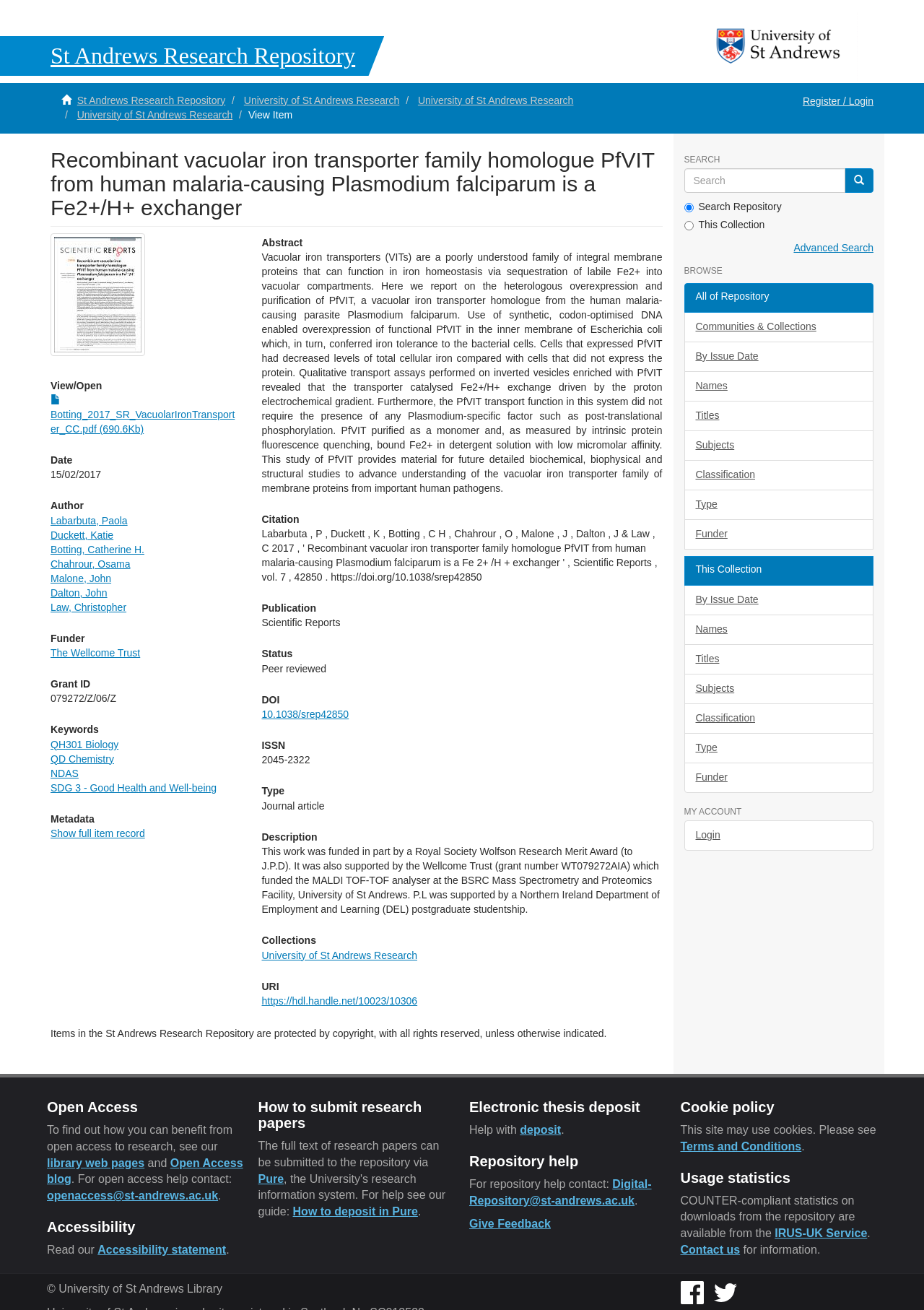Analyze the image and give a detailed response to the question:
What is the type of the research article?

The question can be answered by looking at the static text element with the text 'Journal article' under the 'Type' heading.